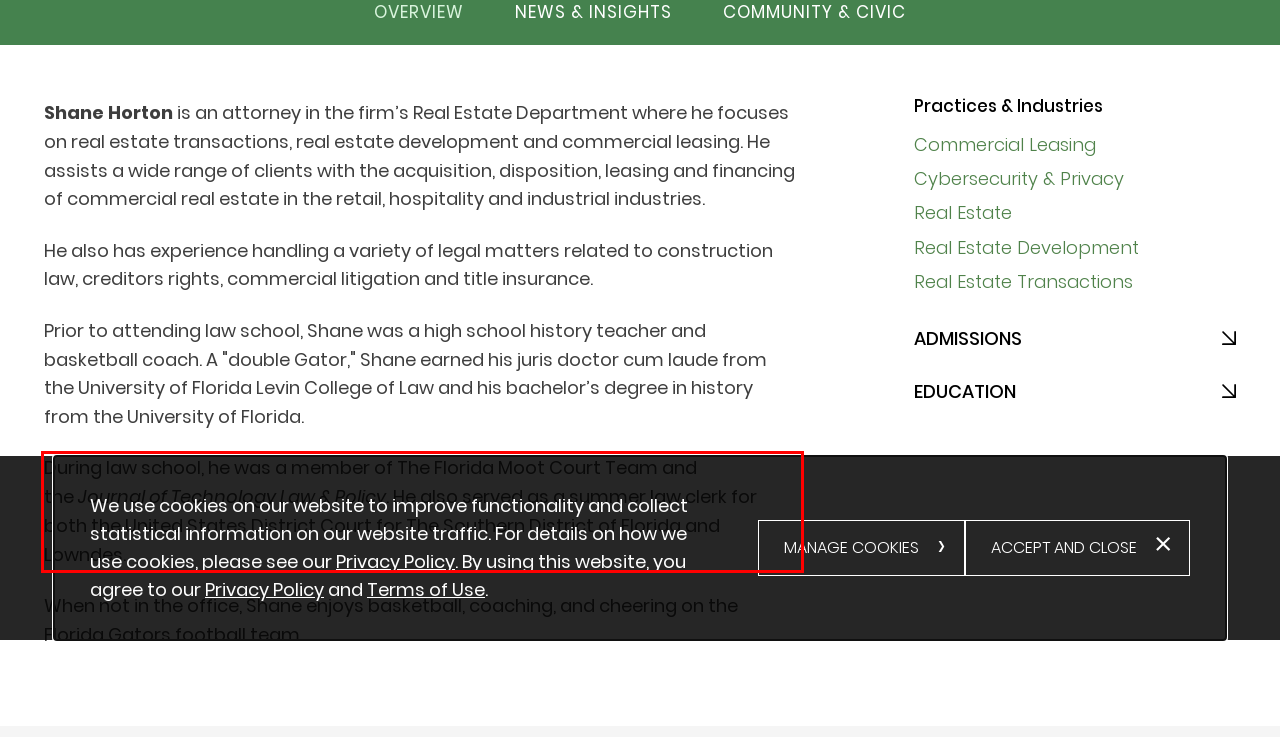Given the screenshot of the webpage, identify the red bounding box, and recognize the text content inside that red bounding box.

During law school, he was a member of The Florida Moot Court Team and the Journal of Technology Law & Policy. He also served as a summer law clerk for both the United States District Court for The Southern District of Florida and Lowndes.